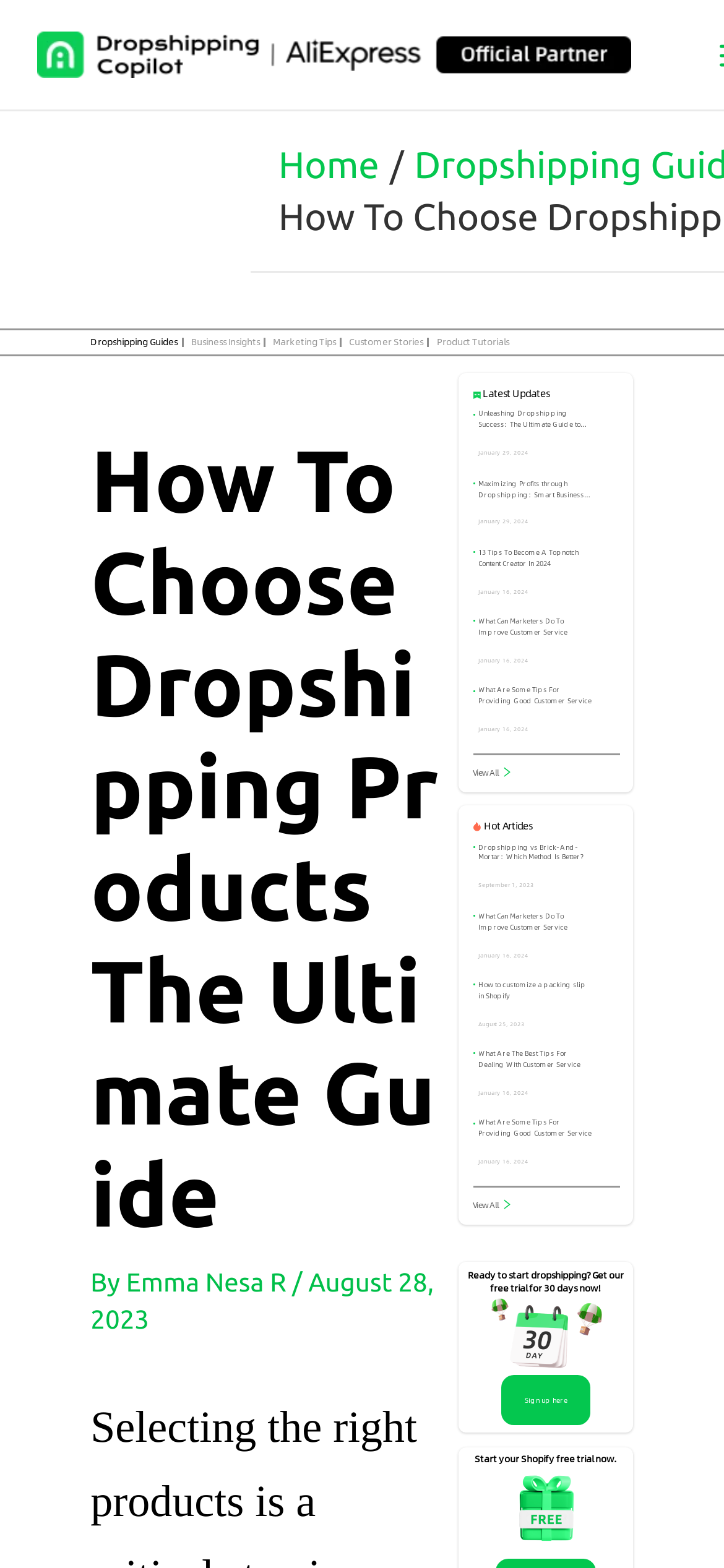Answer the question briefly using a single word or phrase: 
How many days is the free trial for?

30 days